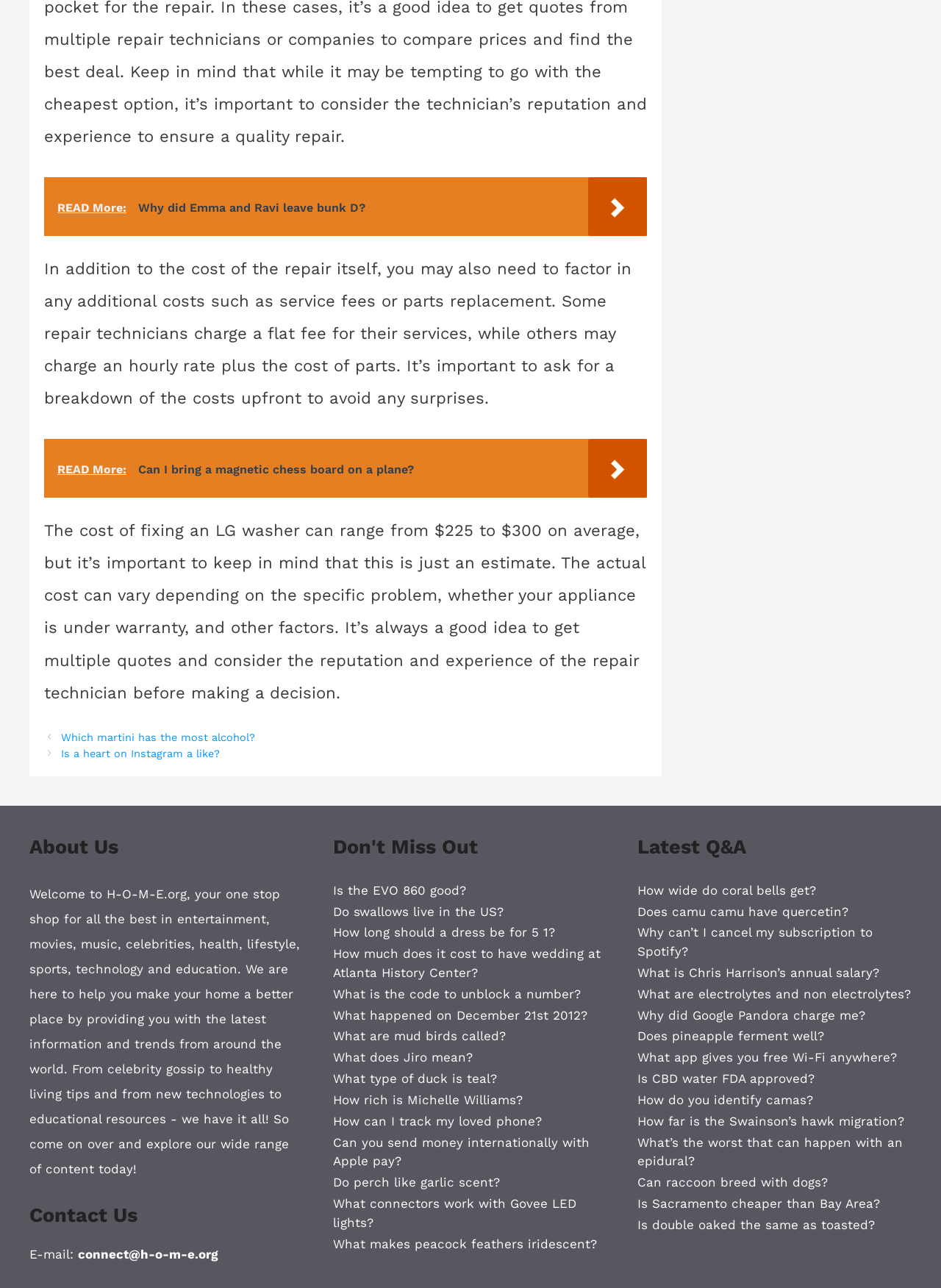Please locate the bounding box coordinates of the element that should be clicked to complete the given instruction: "Click on 'About Us'".

[0.031, 0.649, 0.323, 0.667]